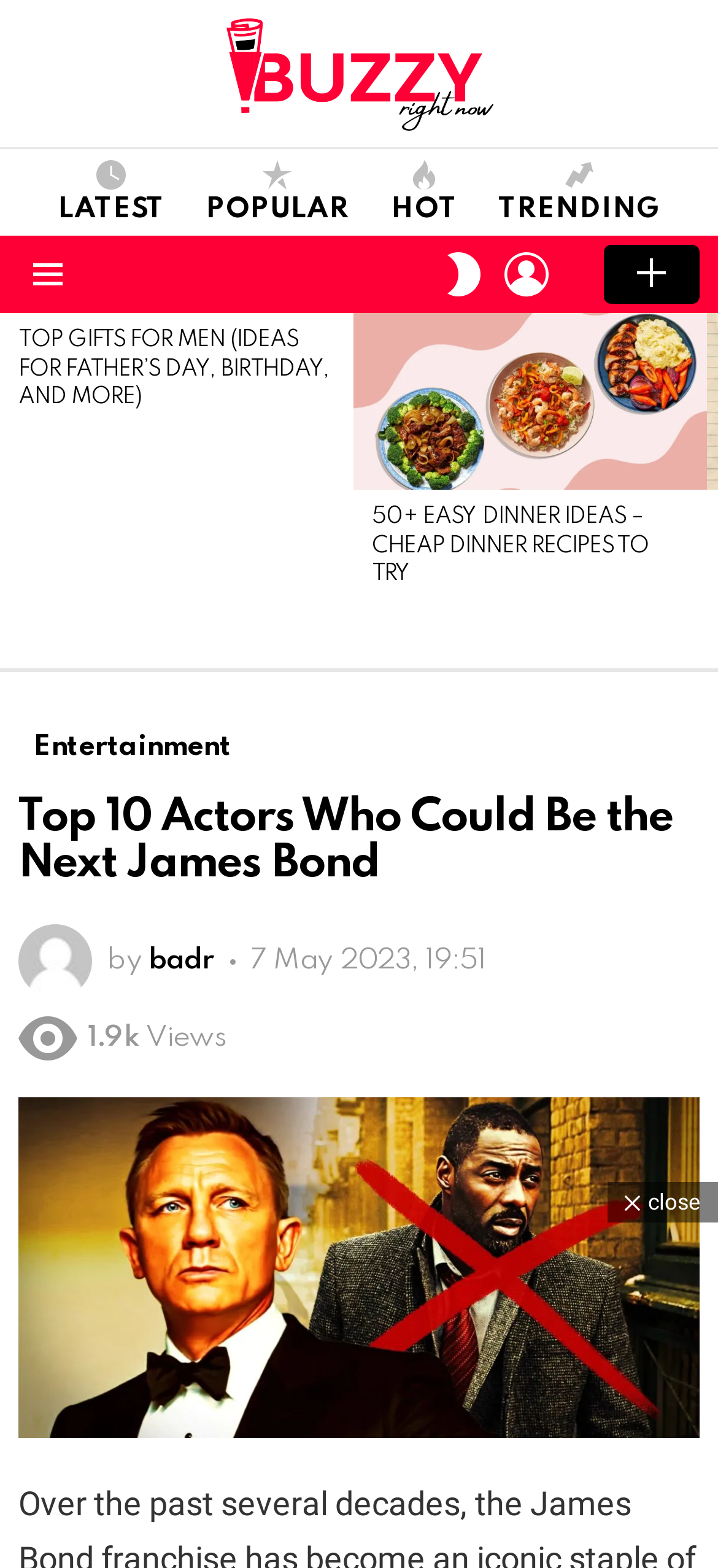Identify the bounding box coordinates for the UI element described as: "Entertainment". The coordinates should be provided as four floats between 0 and 1: [left, top, right, bottom].

[0.026, 0.464, 0.342, 0.49]